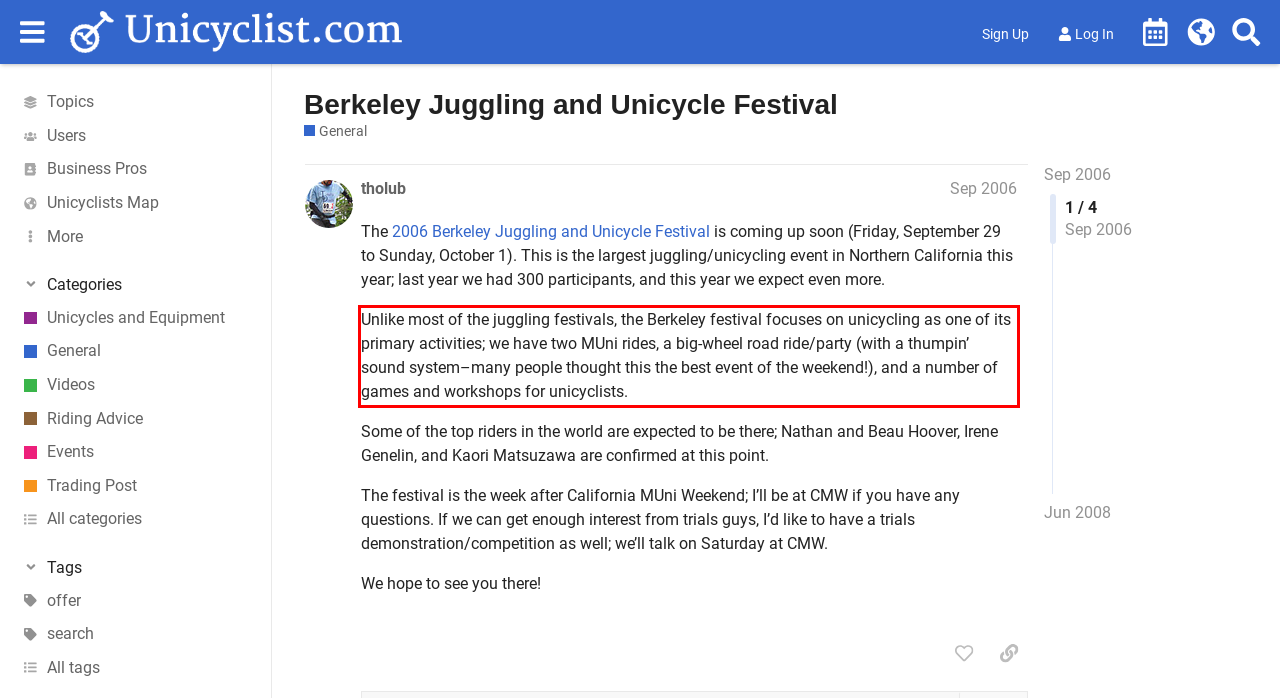Given the screenshot of the webpage, identify the red bounding box, and recognize the text content inside that red bounding box.

Unlike most of the juggling festivals, the Berkeley festival focuses on unicycling as one of its primary activities; we have two MUni rides, a big-wheel road ride/party (with a thumpin’ sound system–many people thought this the best event of the weekend!), and a number of games and workshops for unicyclists.